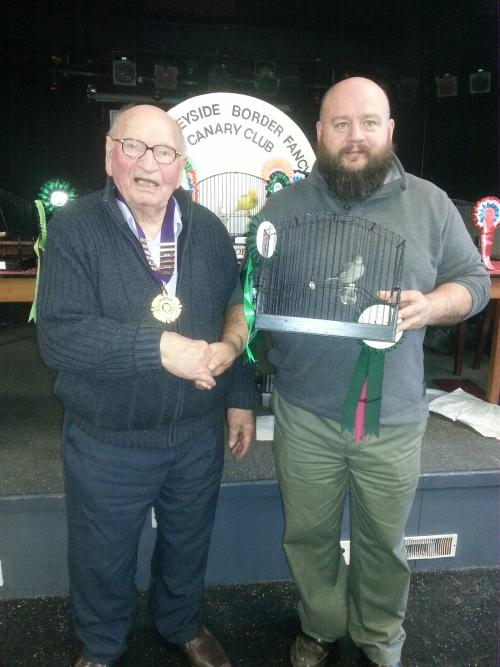Analyze the image and give a detailed response to the question:
What is the purpose of the rosettes?

The vibrant rosettes in various colors displayed in the background of the image are mentioned in the caption as signifying awards or honors, adding a festive atmosphere and highlighting the competitive nature of the show.